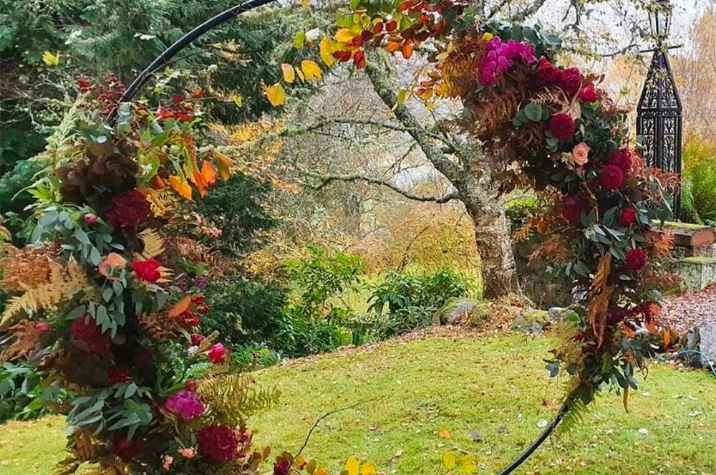Explain in detail what you see in the image.

This picturesque image showcases a beautifully crafted floral arch, adorned with vibrant autumn leaves and an array of colorful flowers, including deep reds, soft pinks, and lush greens. The arch forms an inviting frame, set against a serene backdrop of a garden in Glenurquhart, Scotland. The scene is enriched by the rich textures and tones of the foliage, echoing the seasonal change. In the distance, hints of a whimsical landscape can be observed, with trees showcasing their autumnal hues, creating a perfect setting for intimate gatherings or small weddings. This enchanting view encapsulates the allure of small wedding planning in a tranquil, romantic setting, ideal for couples looking for a beautiful and intimate ceremony.